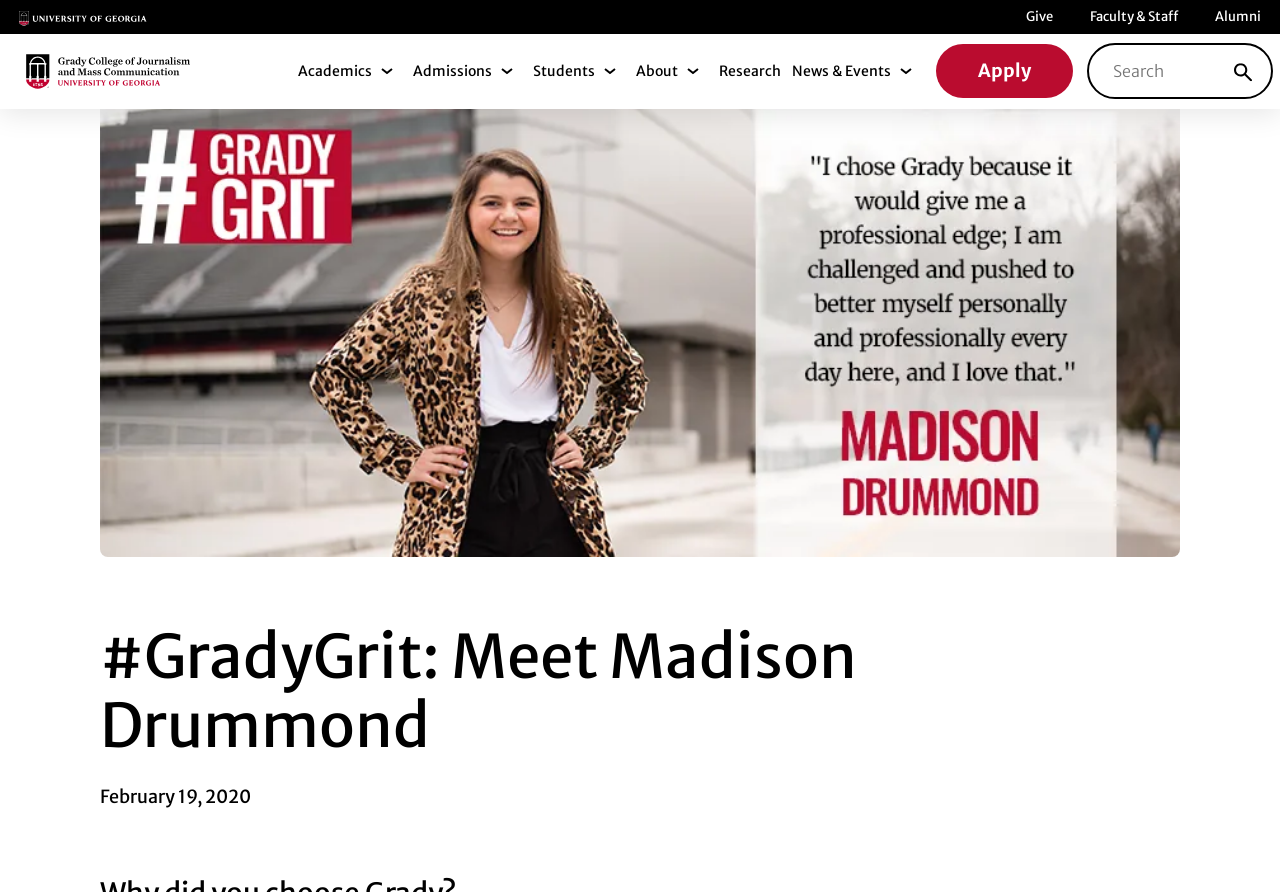Please find the top heading of the webpage and generate its text.

#GRADYGRIT: MEET MADISON DRUMMOND